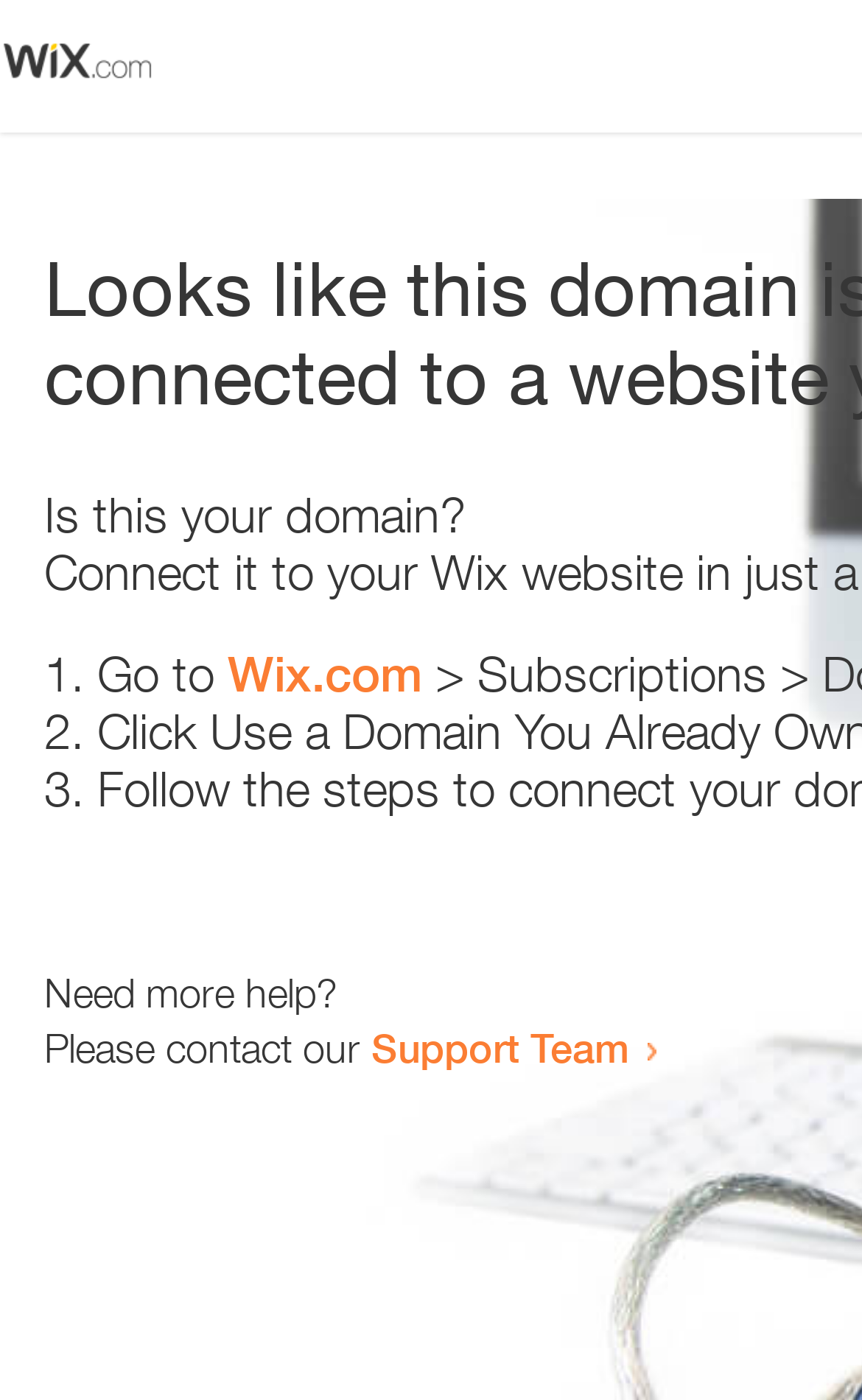What is the domain mentioned?
Using the image as a reference, give a one-word or short phrase answer.

Wix.com